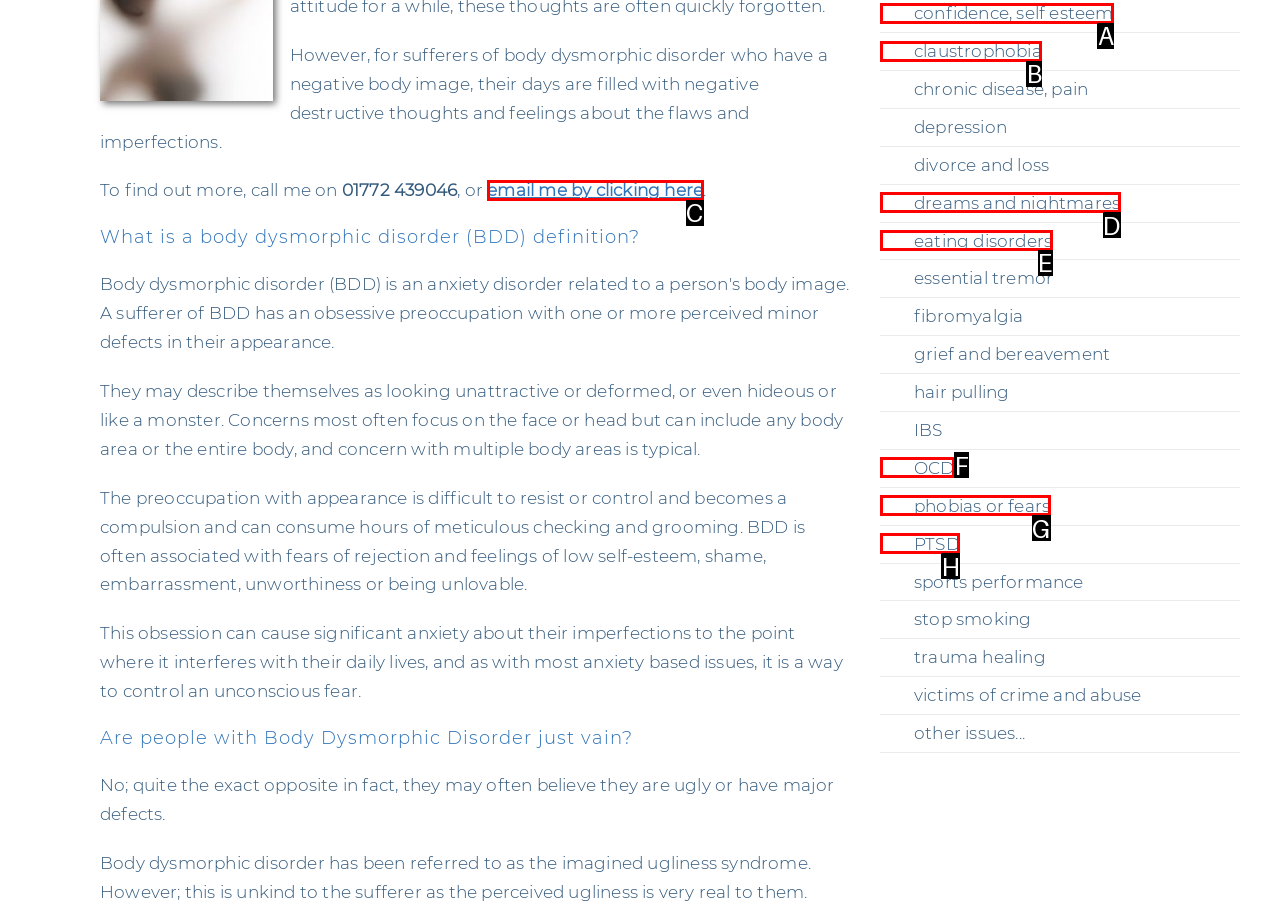Identify the HTML element that corresponds to the following description: email me by clicking here. Provide the letter of the correct option from the presented choices.

C